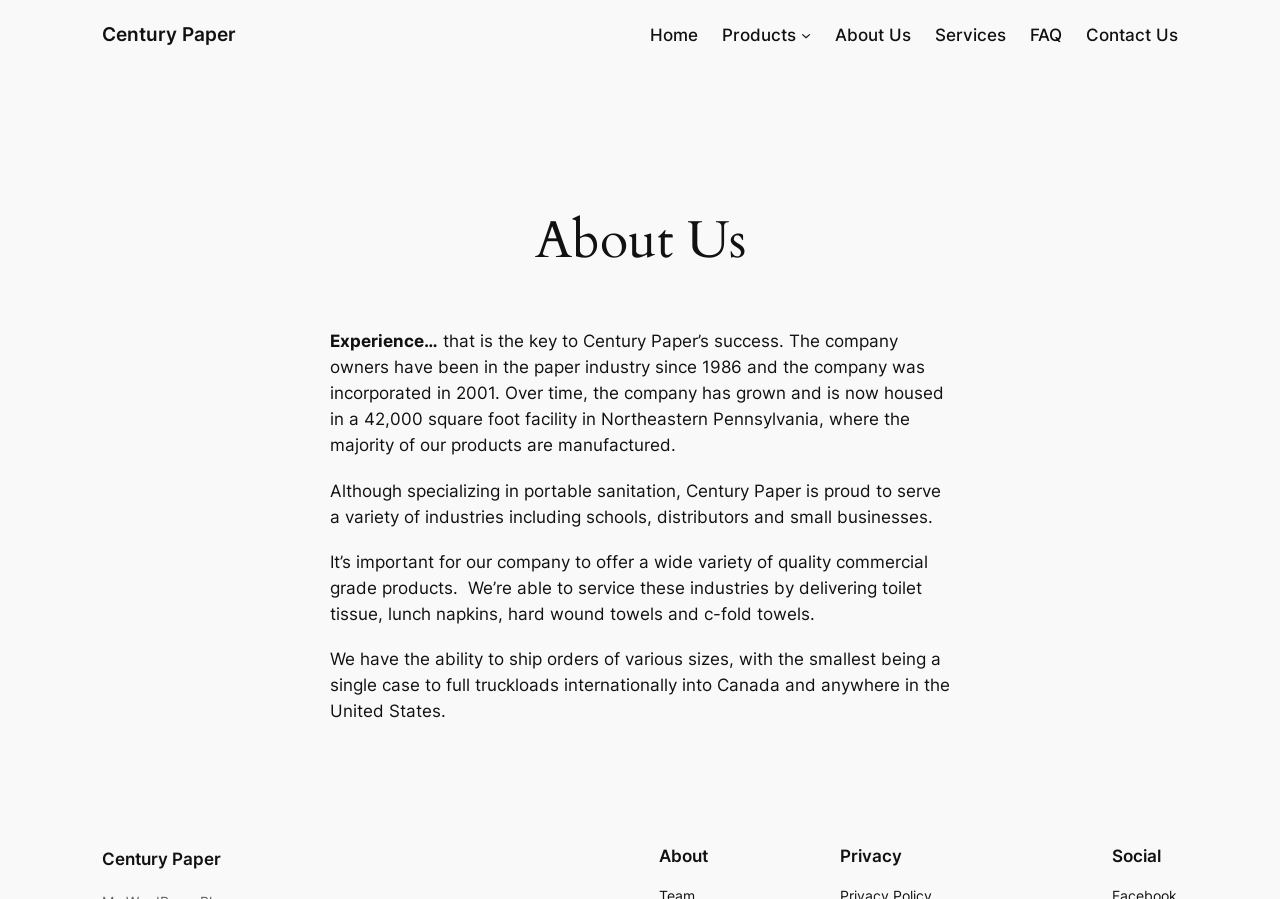Identify and provide the bounding box for the element described by: "Home".

[0.508, 0.024, 0.546, 0.053]